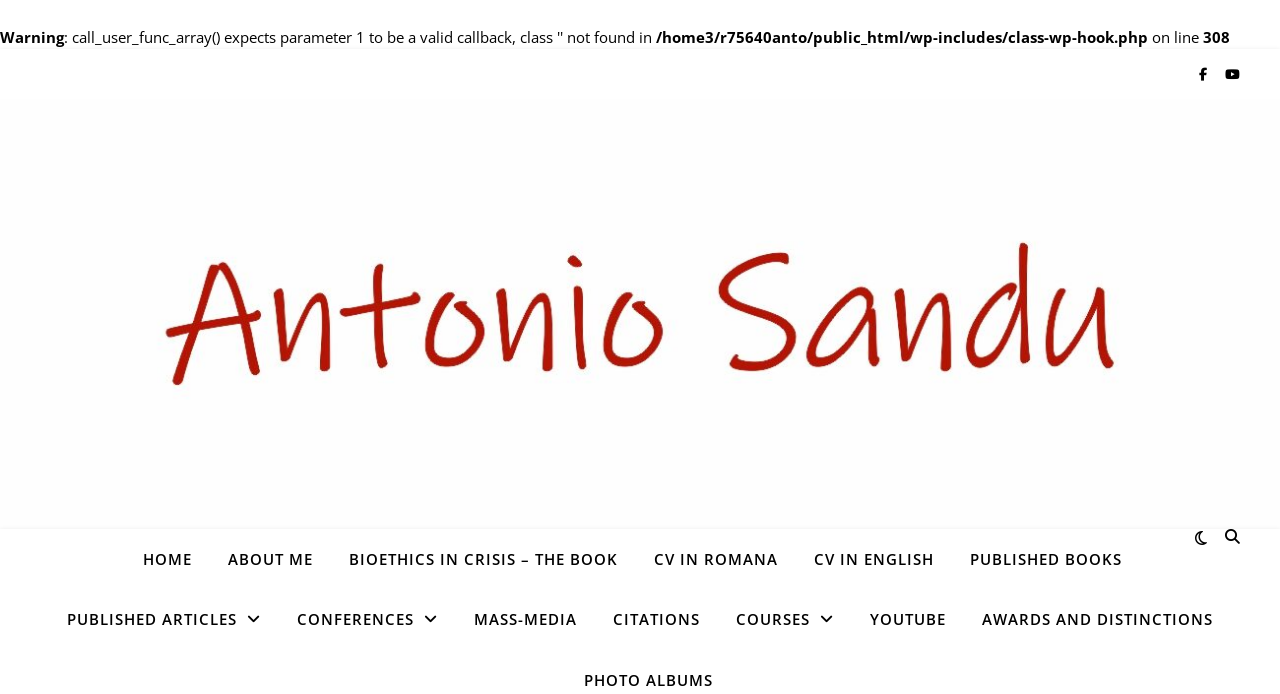Given the element description "Mass-media", identify the bounding box of the corresponding UI element.

[0.358, 0.849, 0.463, 0.935]